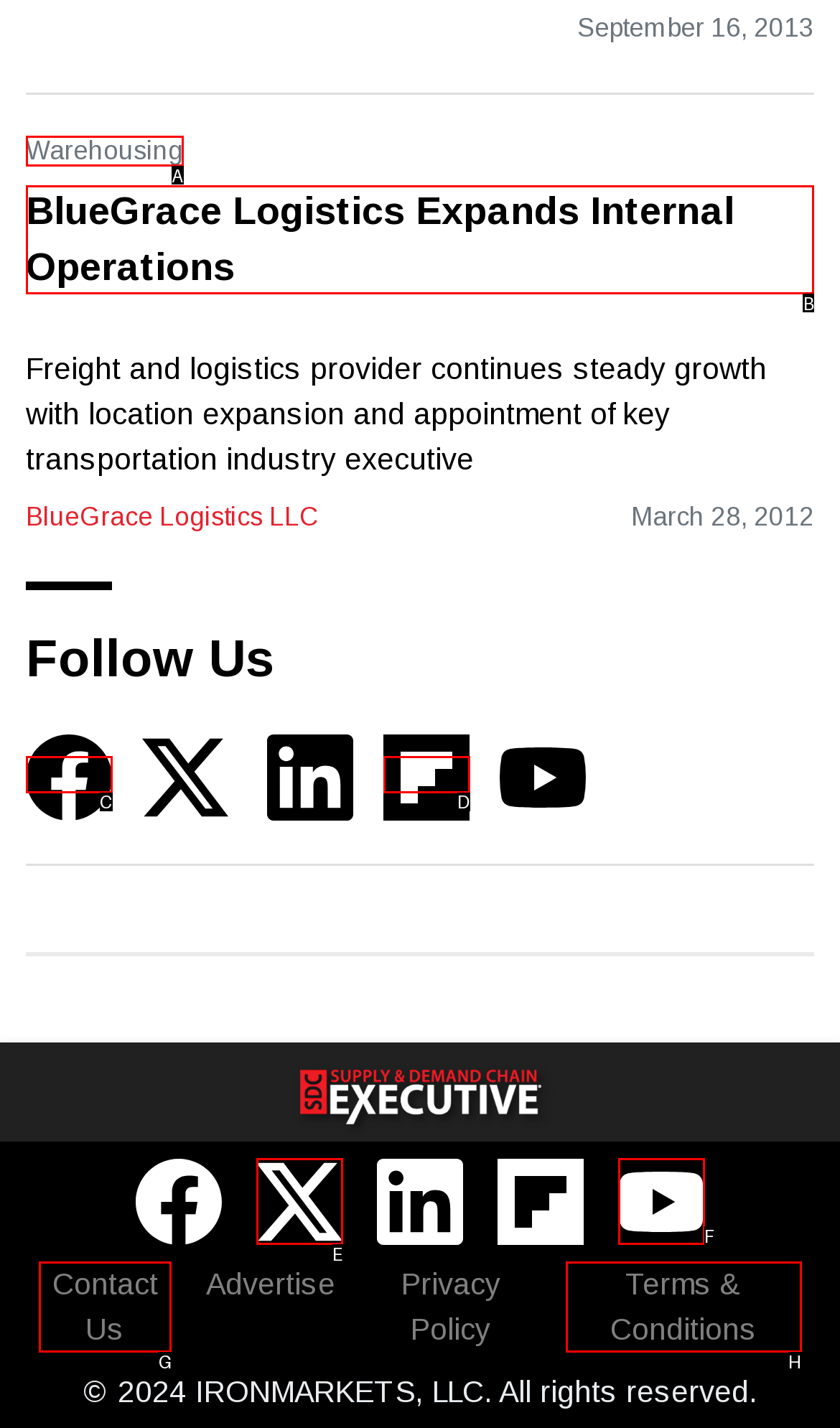Identify the correct option to click in order to complete this task: Read news about BlueGrace Logistics Expands Internal Operations
Answer with the letter of the chosen option directly.

B